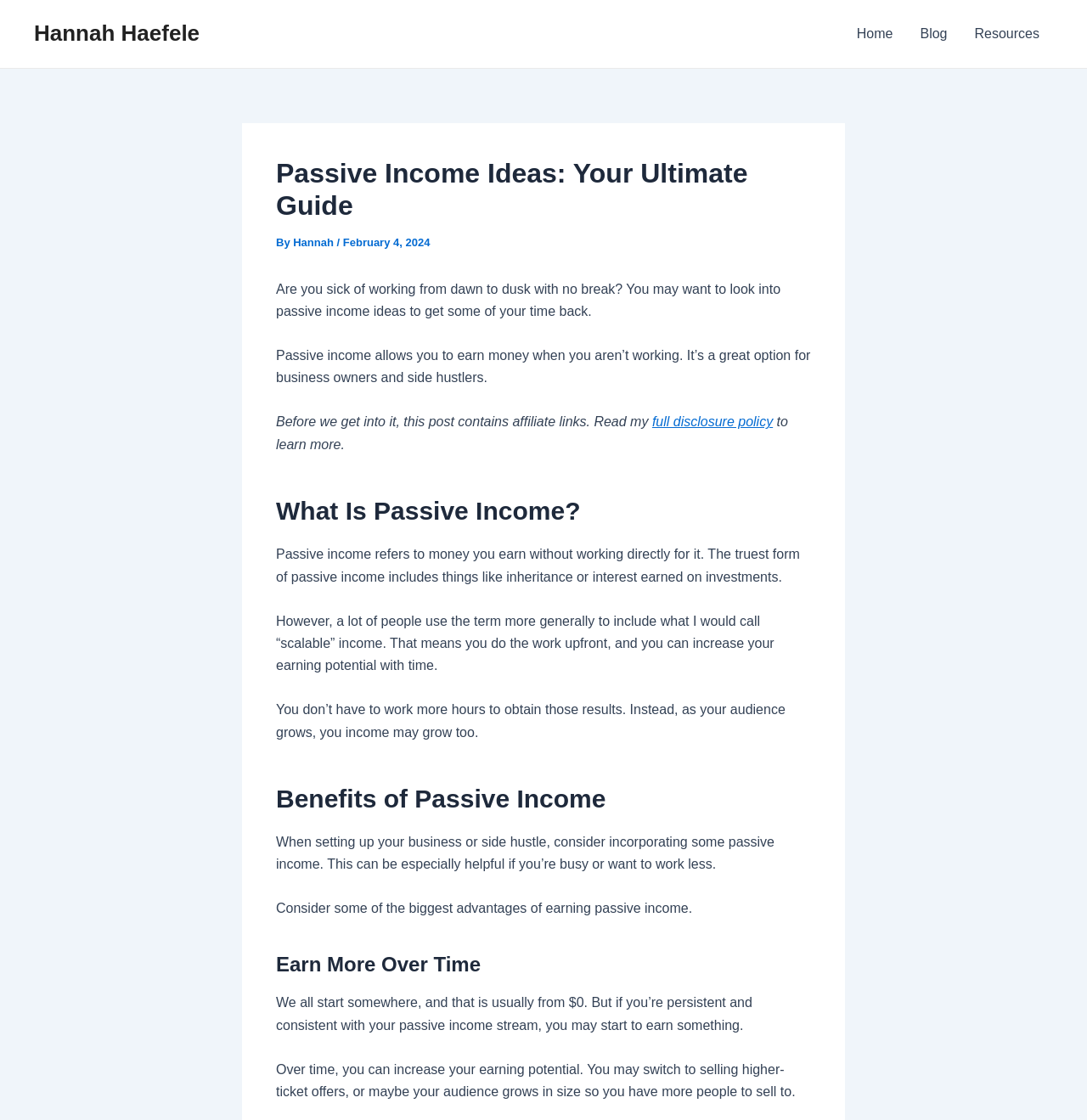What is the date of this article?
Refer to the screenshot and deliver a thorough answer to the question presented.

The date of this article is February 4, 2024, which can be found by looking at the header section of the webpage, where it says 'By Hannah Haefele / February 4, 2024'.